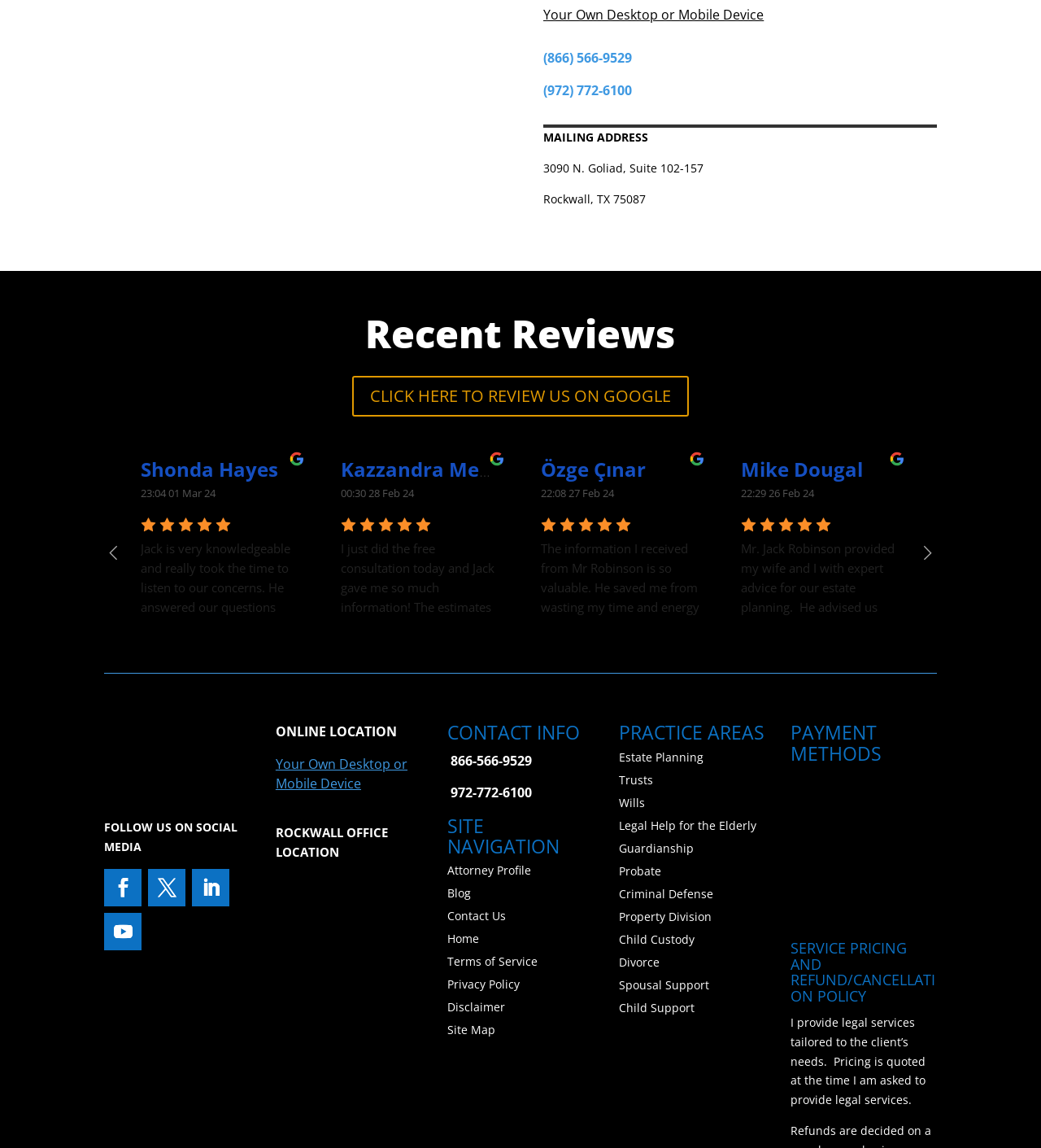Using the provided element description "Terms of Service", determine the bounding box coordinates of the UI element.

[0.43, 0.831, 0.516, 0.844]